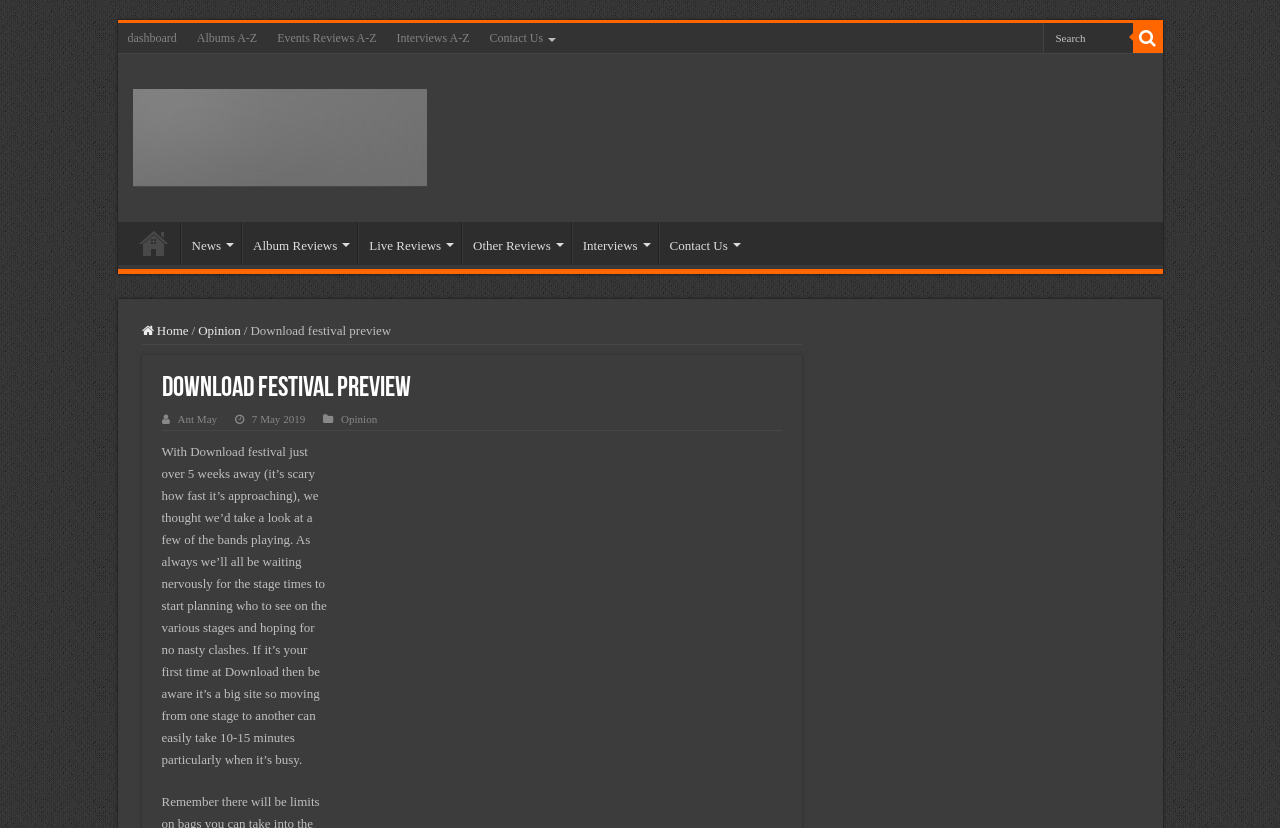Given the element description, predict the bounding box coordinates in the format (top-left x, top-left y, bottom-right x, bottom-right y), using floating point numbers between 0 and 1: Other Reviews

[0.361, 0.268, 0.446, 0.319]